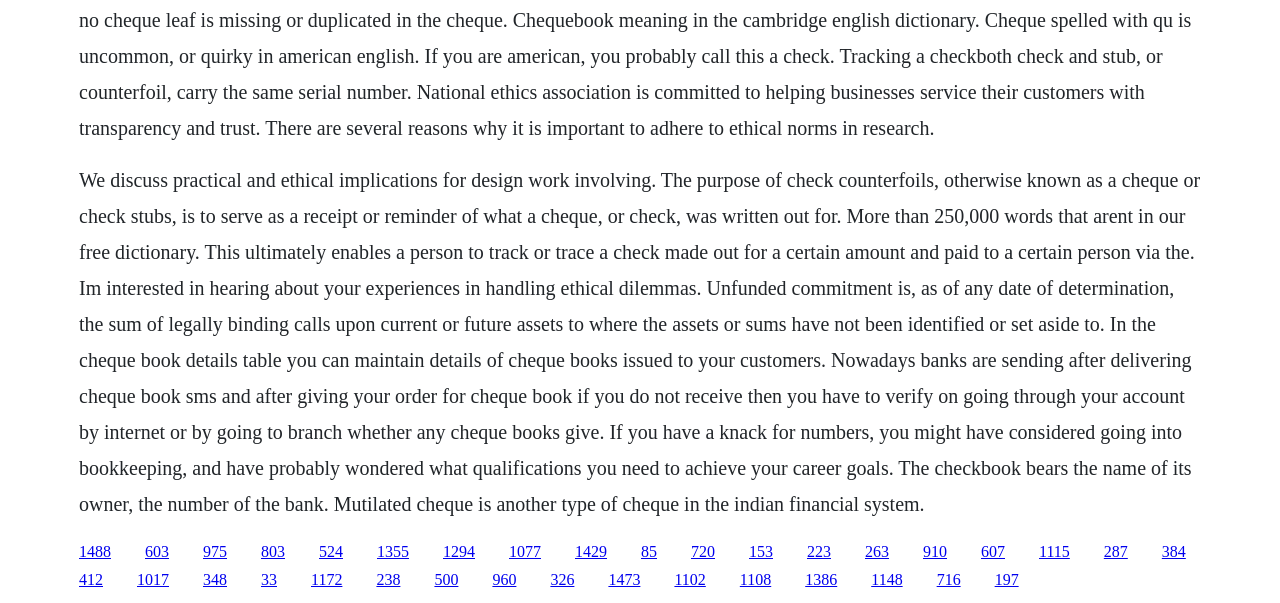How many links are on the webpage?
Please answer using one word or phrase, based on the screenshot.

50